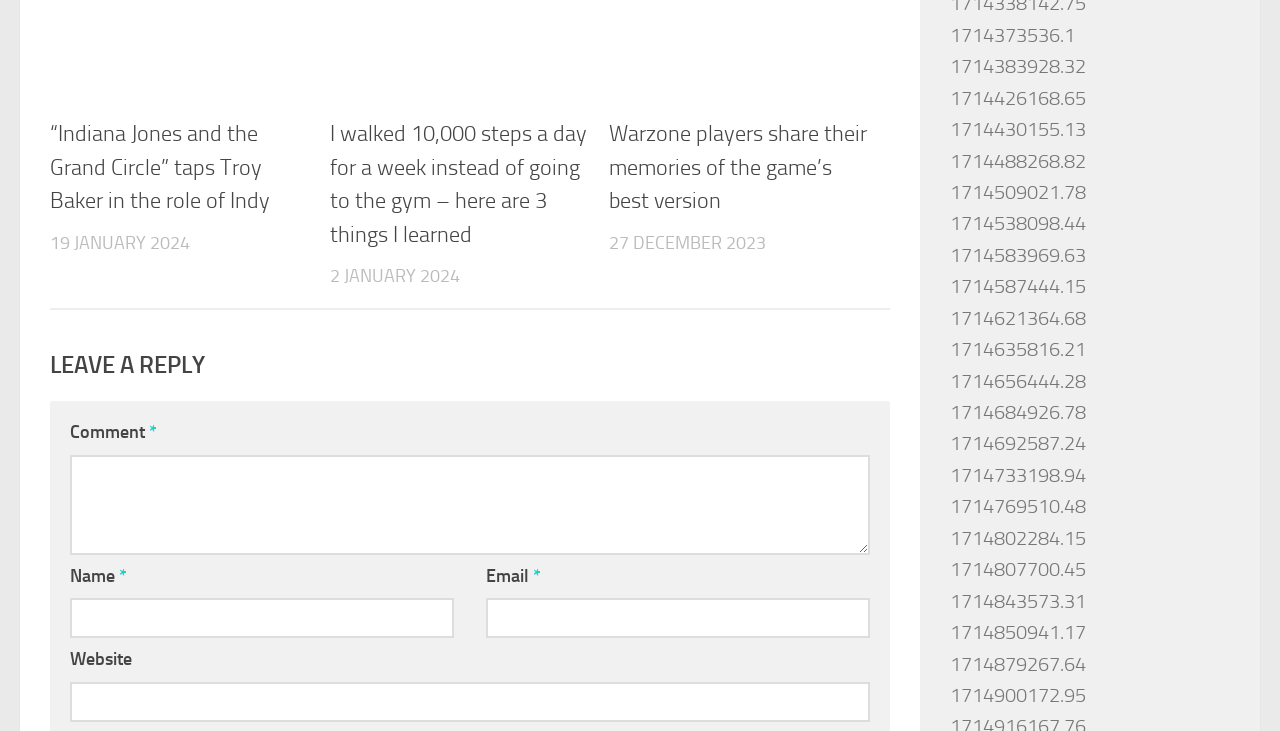Can you find the bounding box coordinates for the element that needs to be clicked to execute this instruction: "Leave a reply"? The coordinates should be given as four float numbers between 0 and 1, i.e., [left, top, right, bottom].

[0.039, 0.479, 0.695, 0.522]